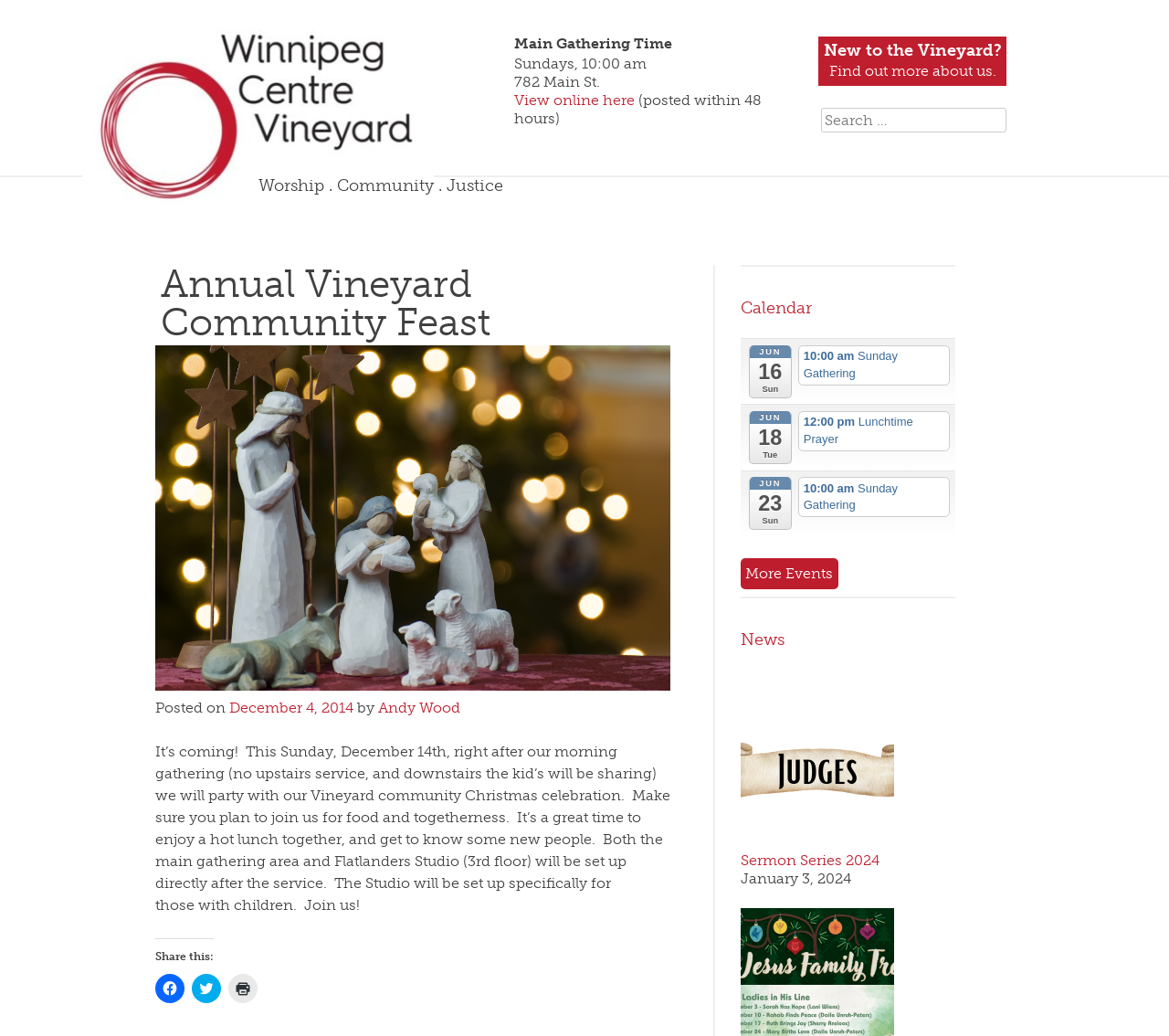Please specify the bounding box coordinates of the clickable region necessary for completing the following instruction: "View Calendar". The coordinates must consist of four float numbers between 0 and 1, i.e., [left, top, right, bottom].

[0.634, 0.287, 0.695, 0.307]